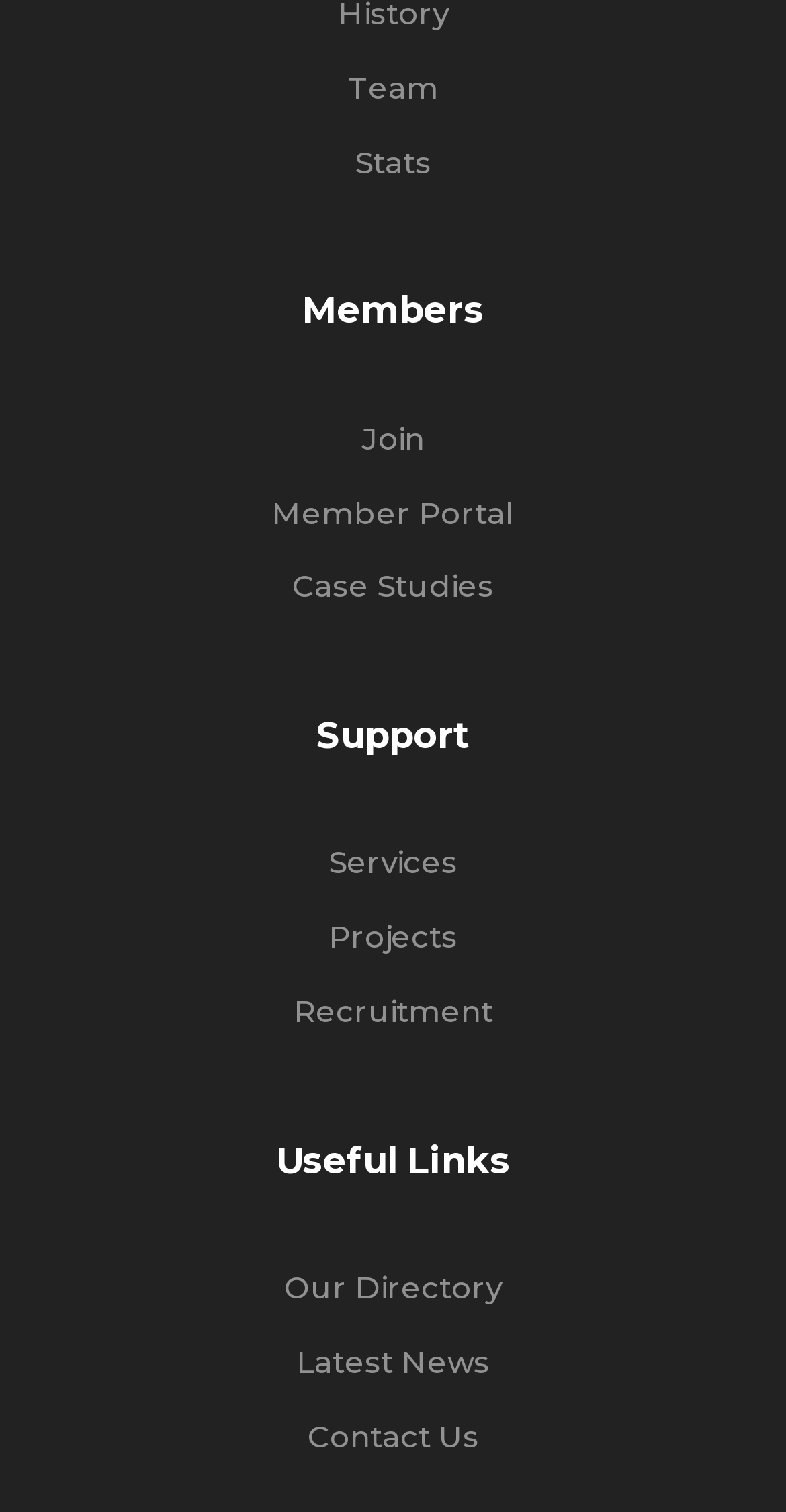Kindly determine the bounding box coordinates for the area that needs to be clicked to execute this instruction: "View team information".

[0.442, 0.045, 0.558, 0.07]